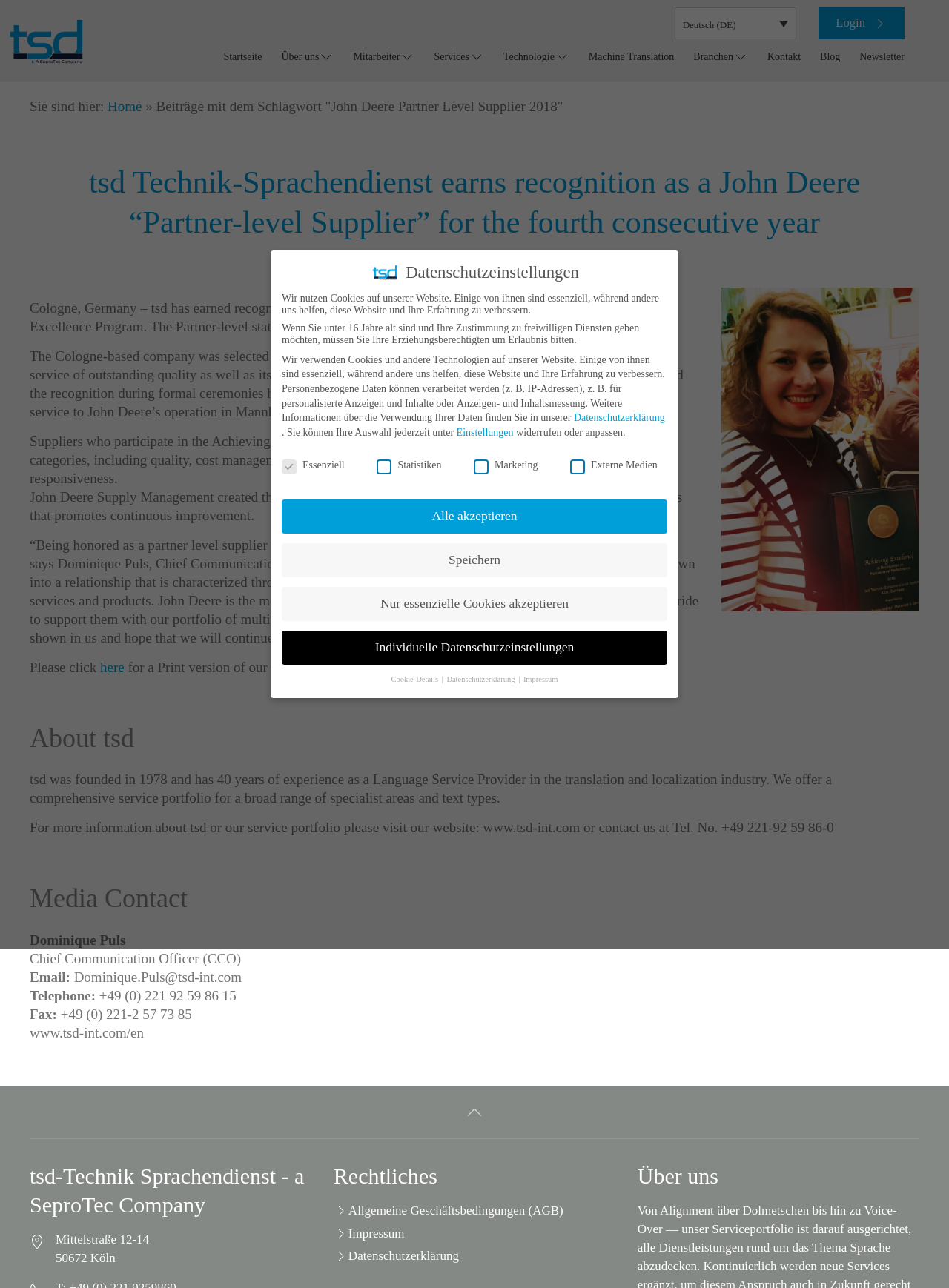Identify and extract the main heading from the webpage.

tsd Technik-Sprachendienst earns recognition as a John Deere
“Partner-level Supplier” for the fourth consecutive year